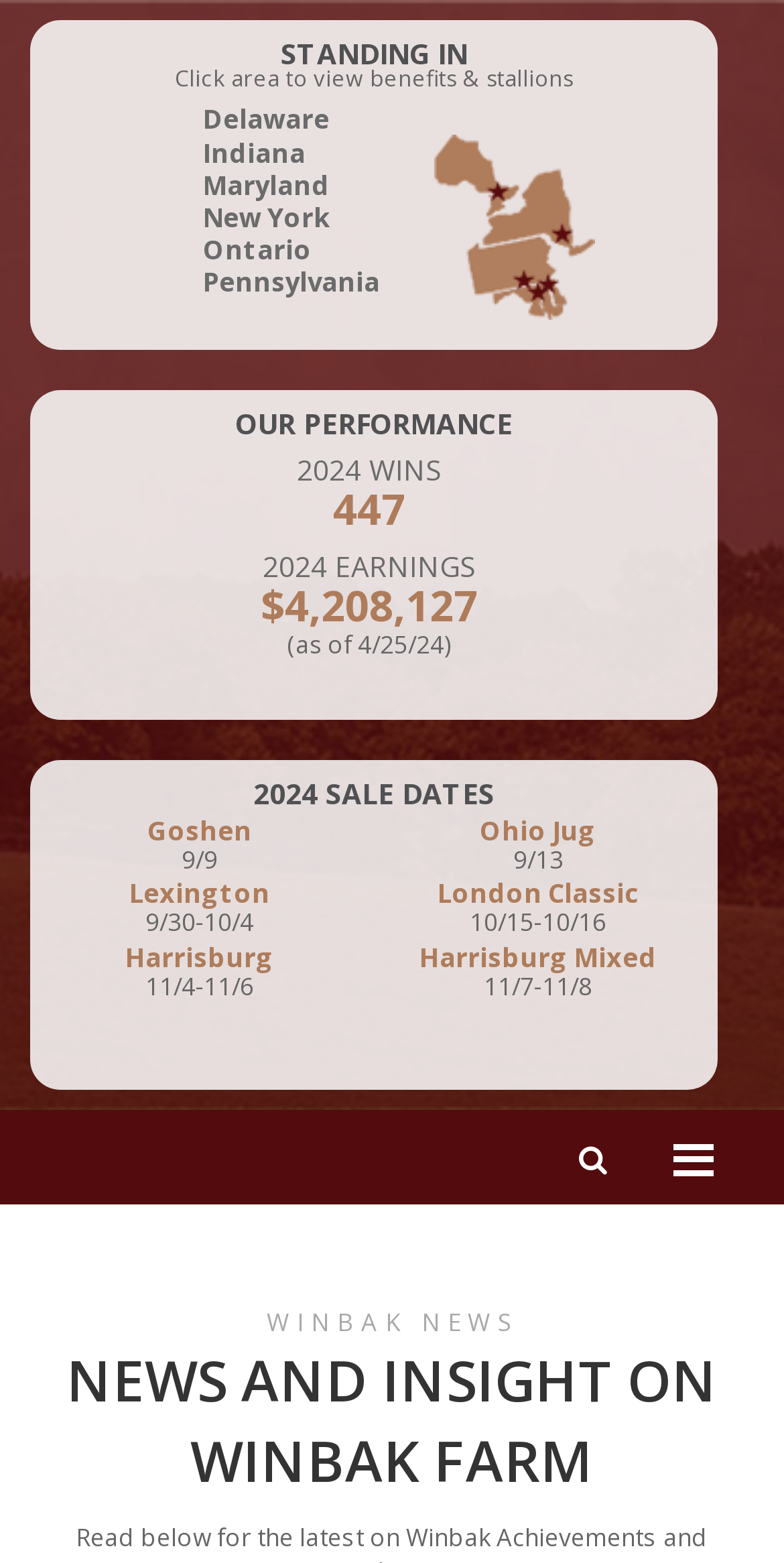What is the total earnings of 2024?
Give a detailed response to the question by analyzing the screenshot.

I found the StaticText element with the text '$4,208,127' which is labeled as '2024 EARNINGS'.